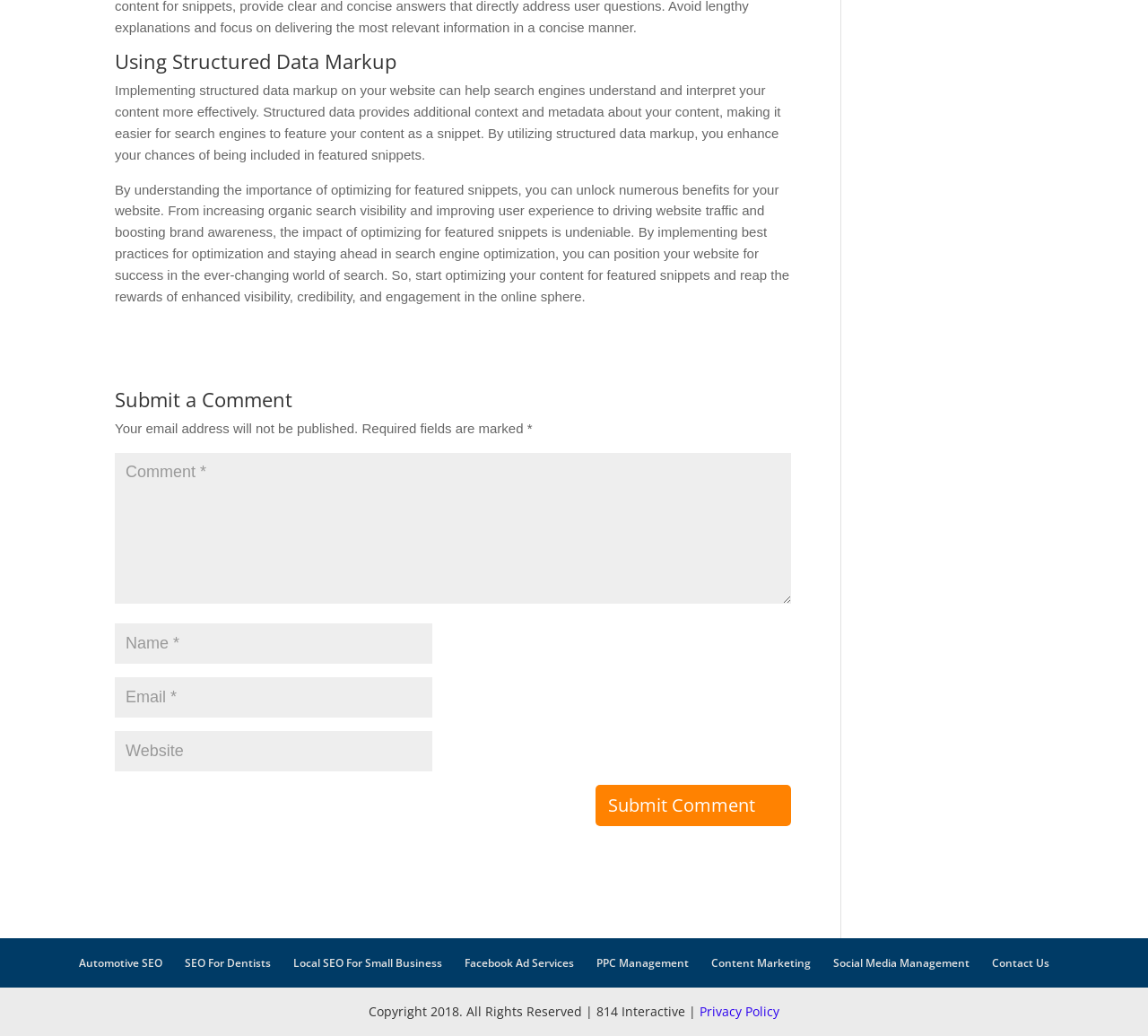Can you find the bounding box coordinates for the element that needs to be clicked to execute this instruction: "Submit a comment"? The coordinates should be given as four float numbers between 0 and 1, i.e., [left, top, right, bottom].

[0.519, 0.758, 0.689, 0.797]